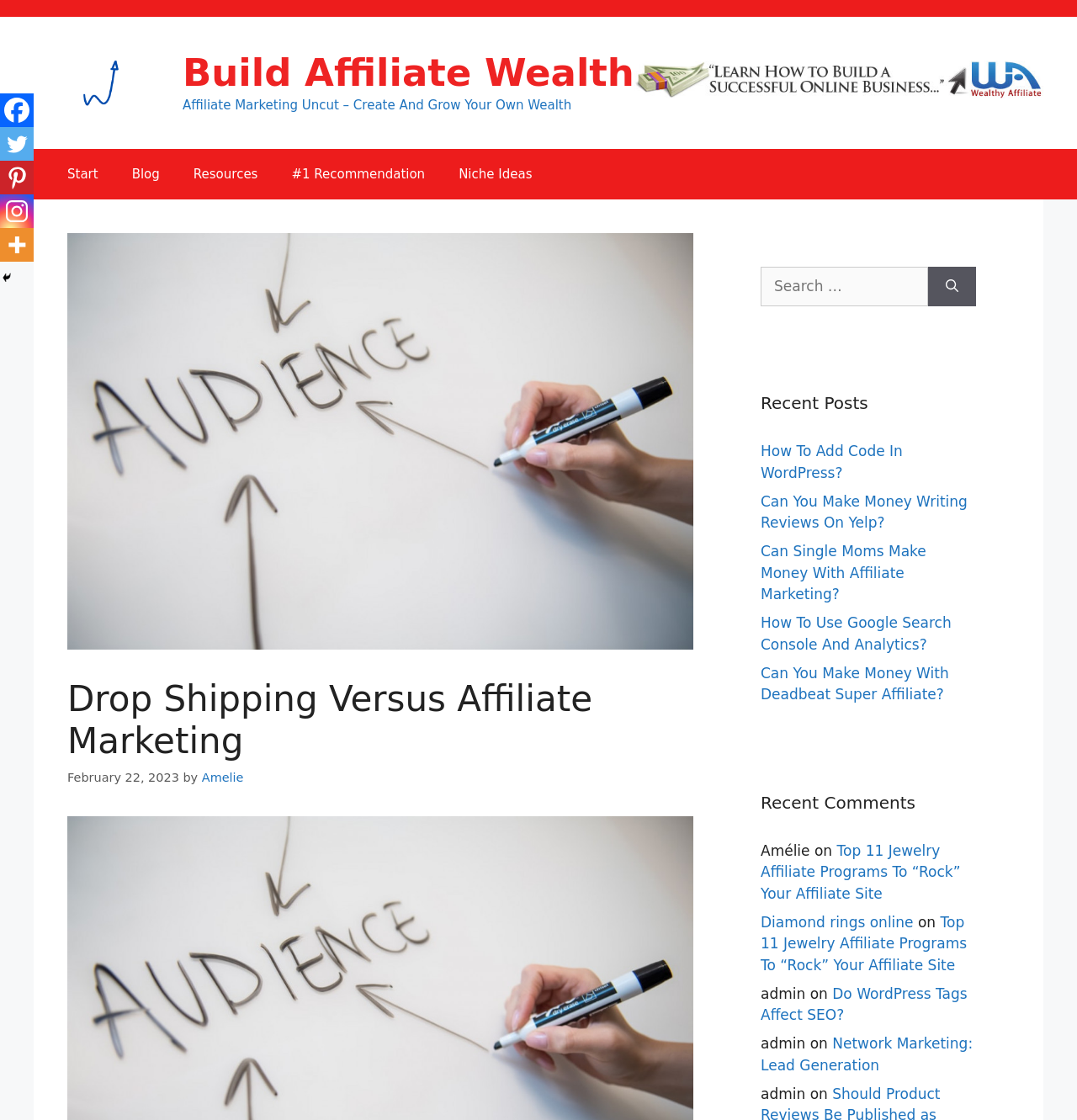What is the author of the comment?
Please elaborate on the answer to the question with detailed information.

I looked at the recent comments section and found that the author of the comment is 'Amélie', which is mentioned in the static text element.